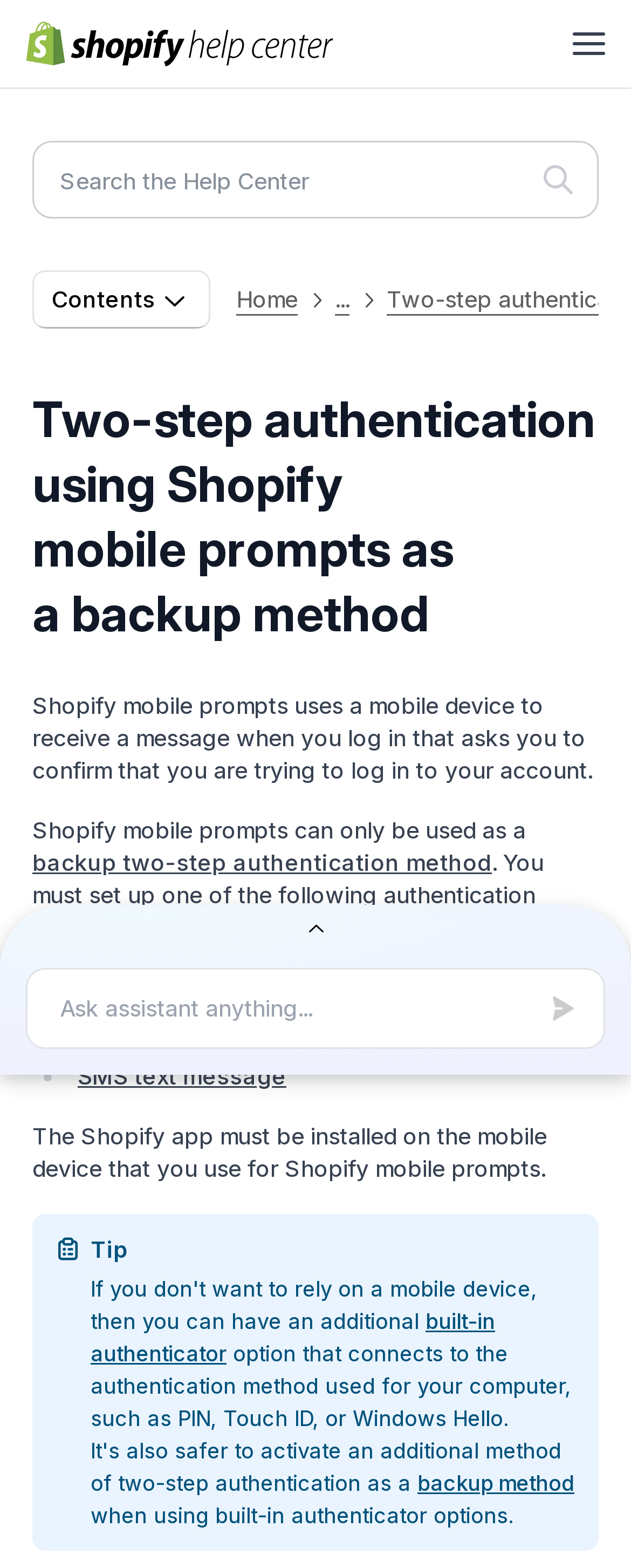Determine the main headline from the webpage and extract its text.

Two-step authentication using Shopify mobile prompts as a backup method